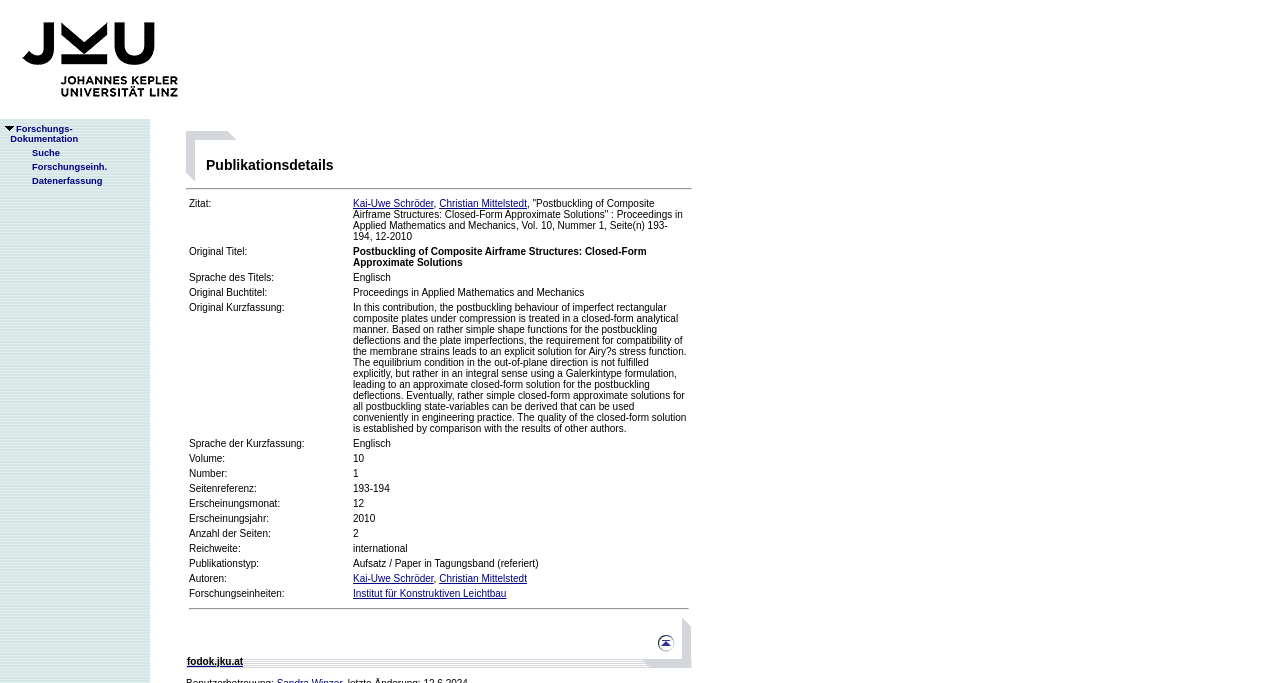How many authors are listed for this publication?
Answer with a single word or phrase, using the screenshot for reference.

2